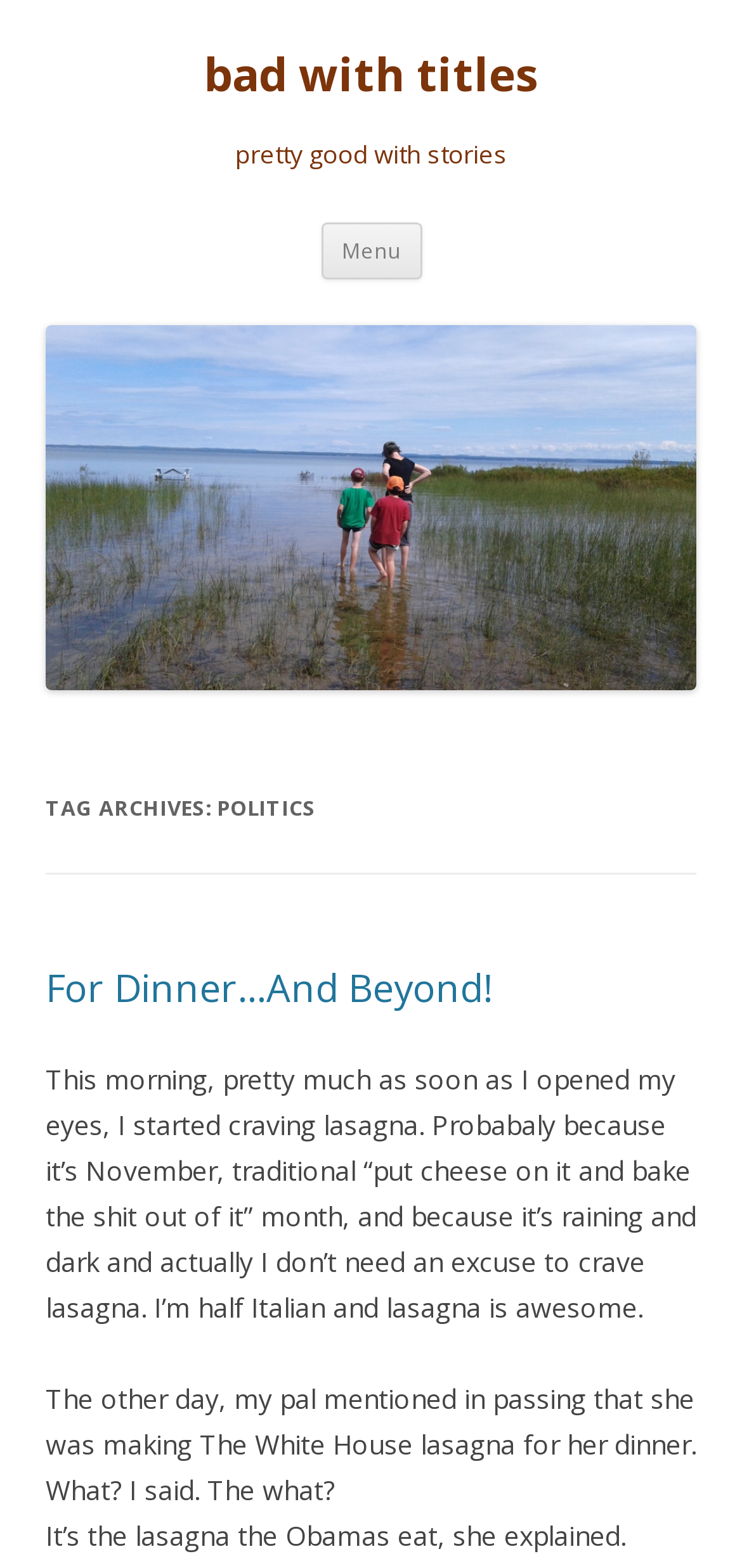Provide a short answer to the following question with just one word or phrase: How many links are on the page?

4